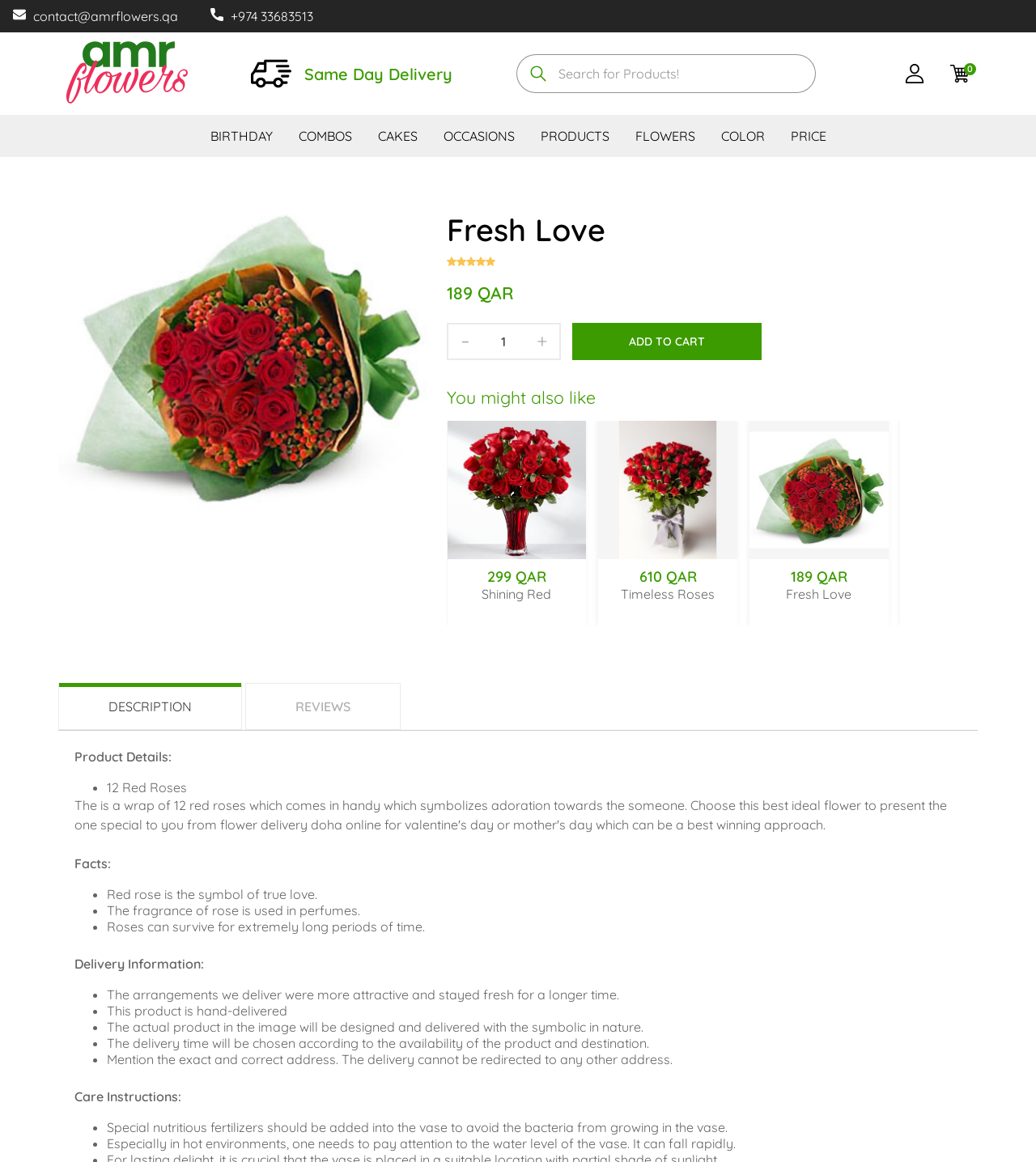Using the webpage screenshot and the element description PRODUCTS, determine the bounding box coordinates. Specify the coordinates in the format (top-left x, top-left y, bottom-right x, bottom-right y) with values ranging from 0 to 1.

[0.521, 0.11, 0.588, 0.124]